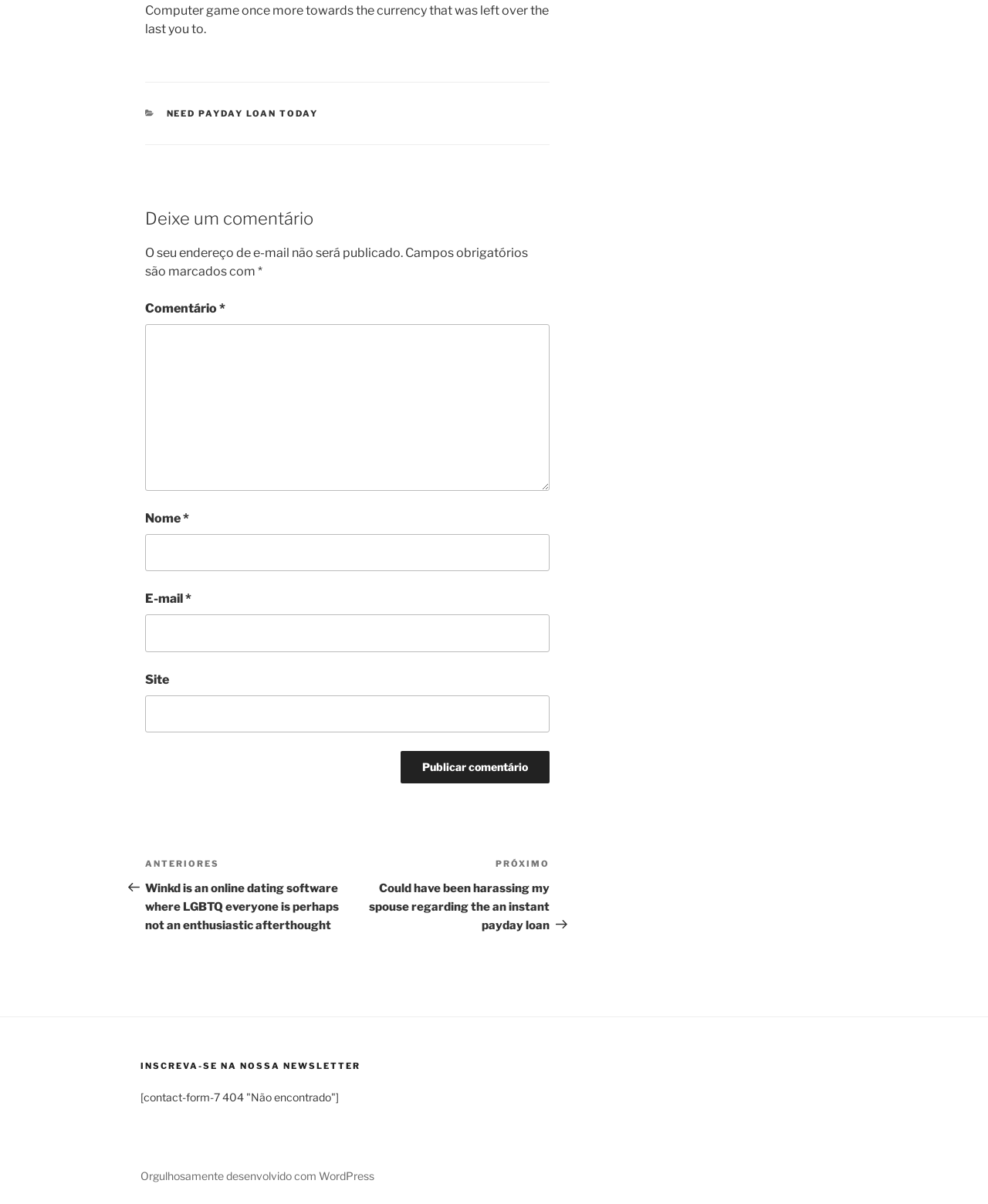What is the purpose of the textbox labeled 'Comentário'?
Please provide a full and detailed response to the question.

The textbox labeled 'Comentário' is required and has a corresponding label 'Comentário' above it, indicating that it is used to input a comment. This is further supported by the heading 'Deixe um comentário' above the textbox, which translates to 'Leave a comment'.